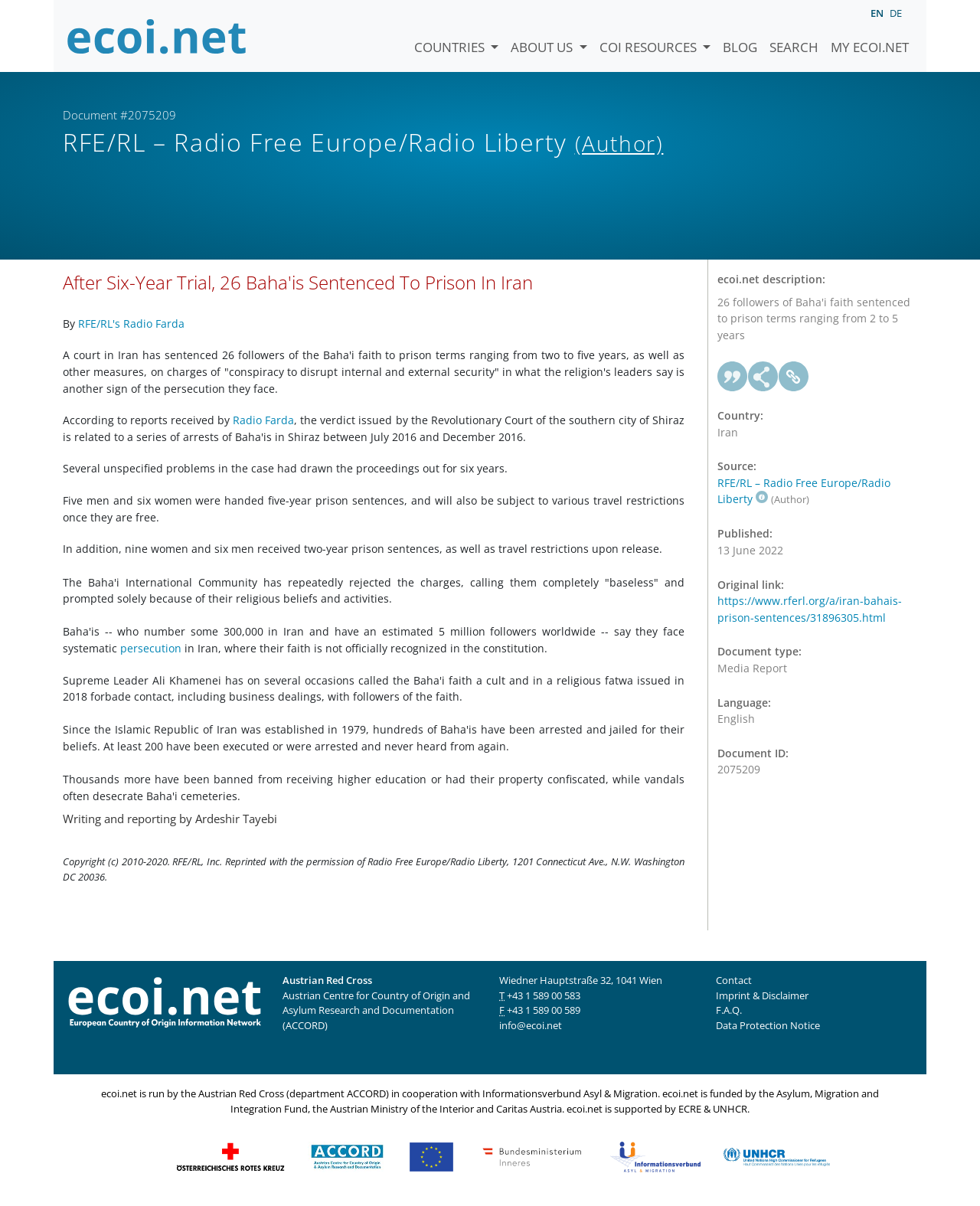Observe the image and answer the following question in detail: What is the language of the article?

I found the answer by looking at the language selection dropdown at the top of the webpage, which shows 'English' as the selected language. Additionally, the article itself is written in English.